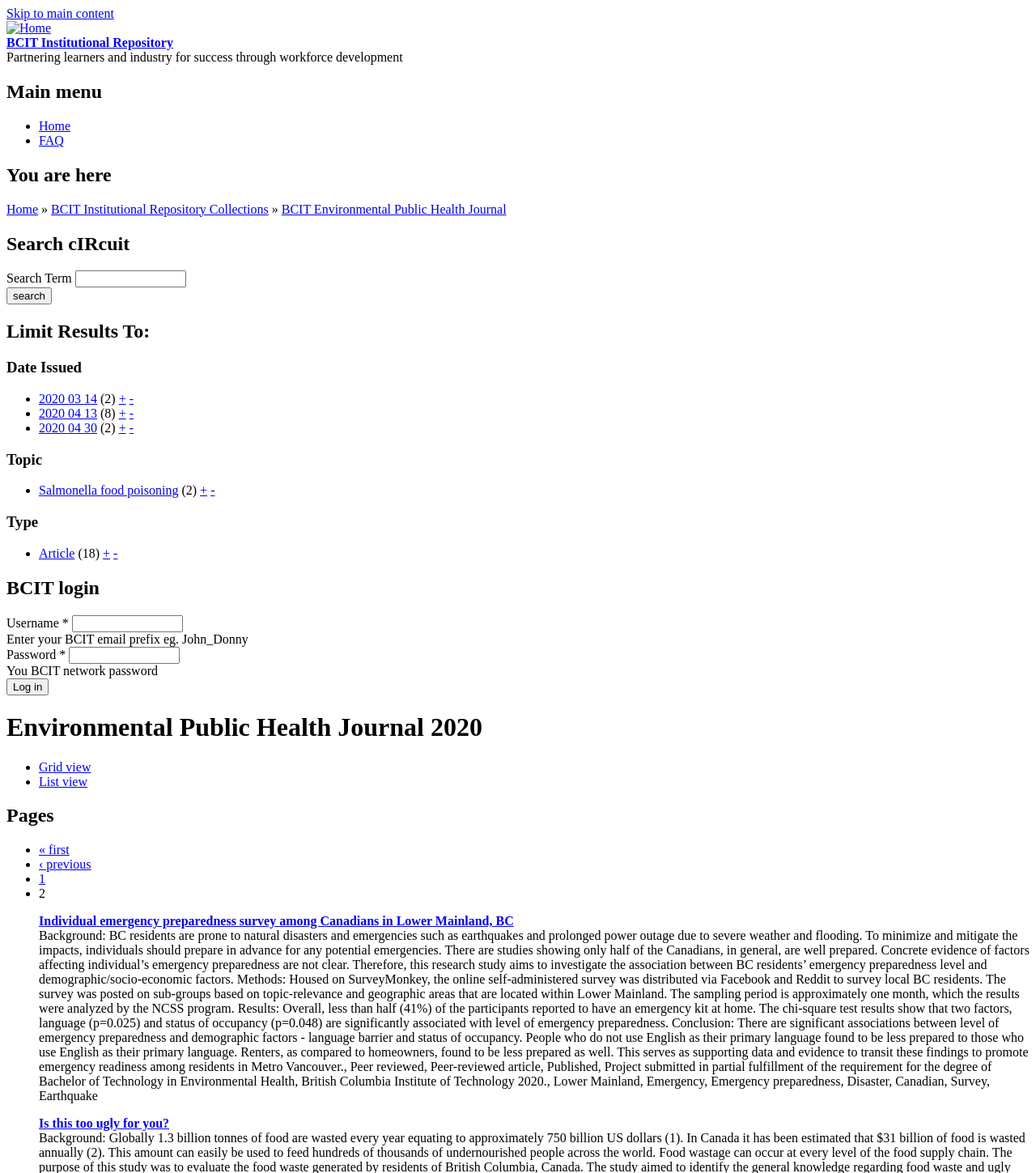Identify the bounding box coordinates for the region to click in order to carry out this instruction: "View Environmental Public Health Journal 2020". Provide the coordinates using four float numbers between 0 and 1, formatted as [left, top, right, bottom].

[0.006, 0.607, 0.994, 0.633]